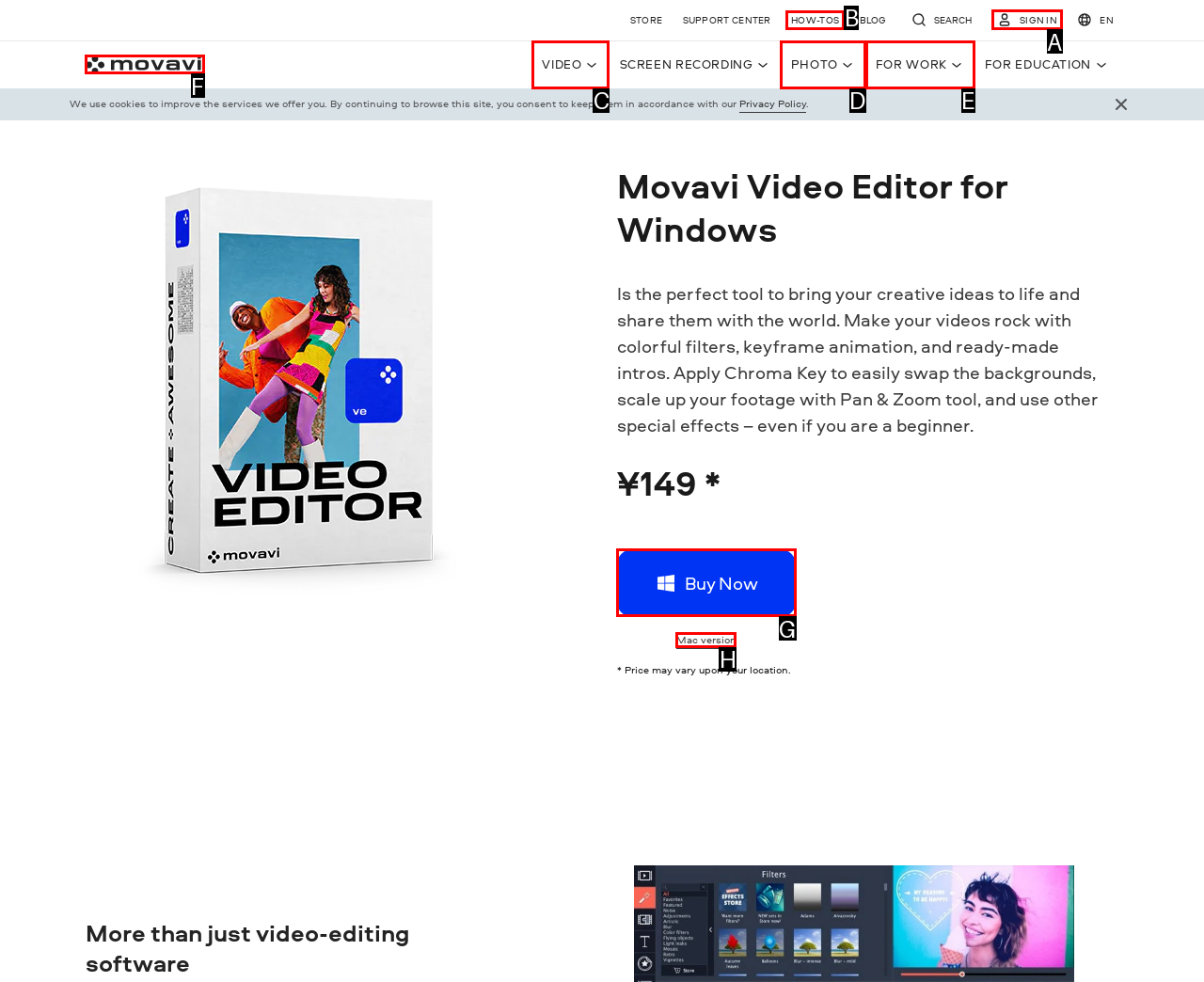Determine the correct UI element to click for this instruction: Buy Movavi Video Editor now. Respond with the letter of the chosen element.

G